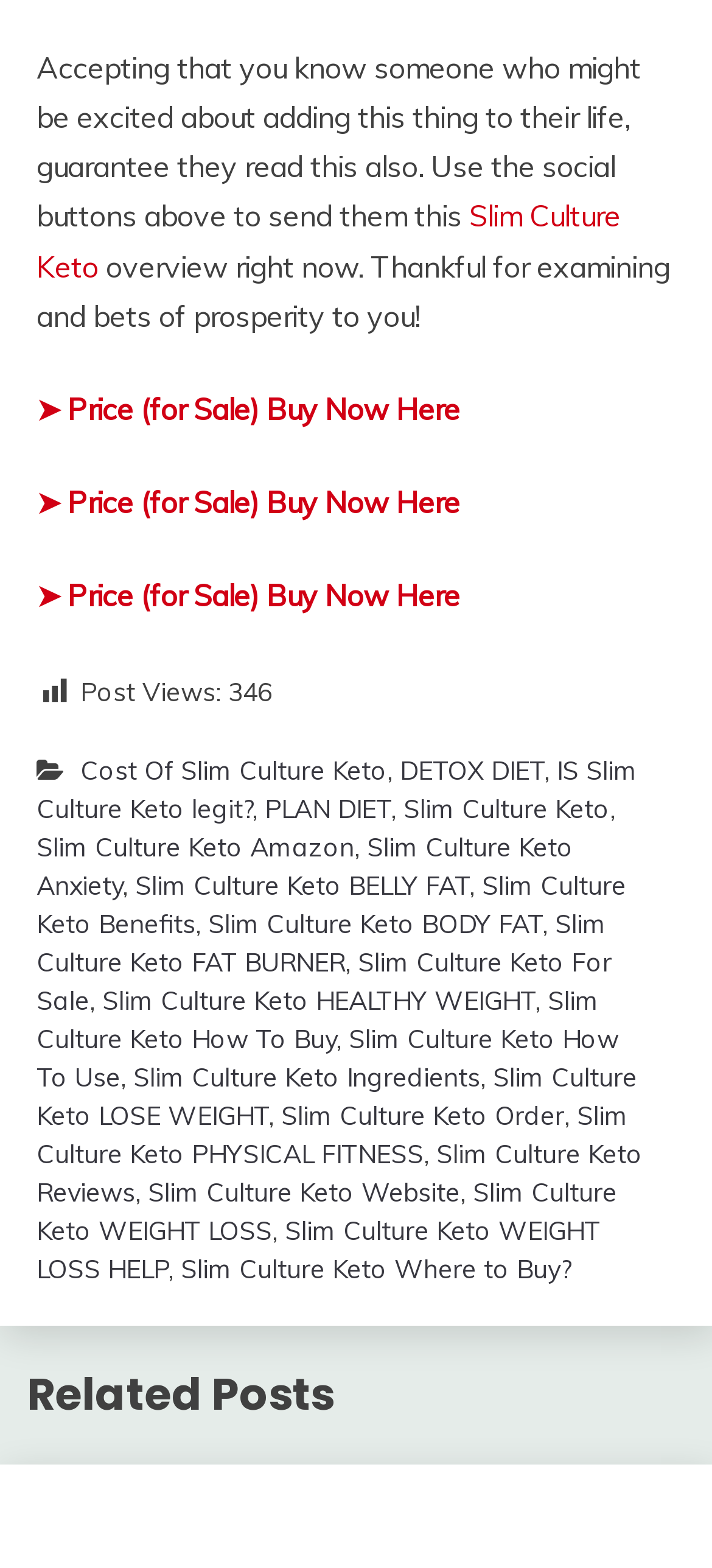Kindly determine the bounding box coordinates of the area that needs to be clicked to fulfill this instruction: "go to home page".

None